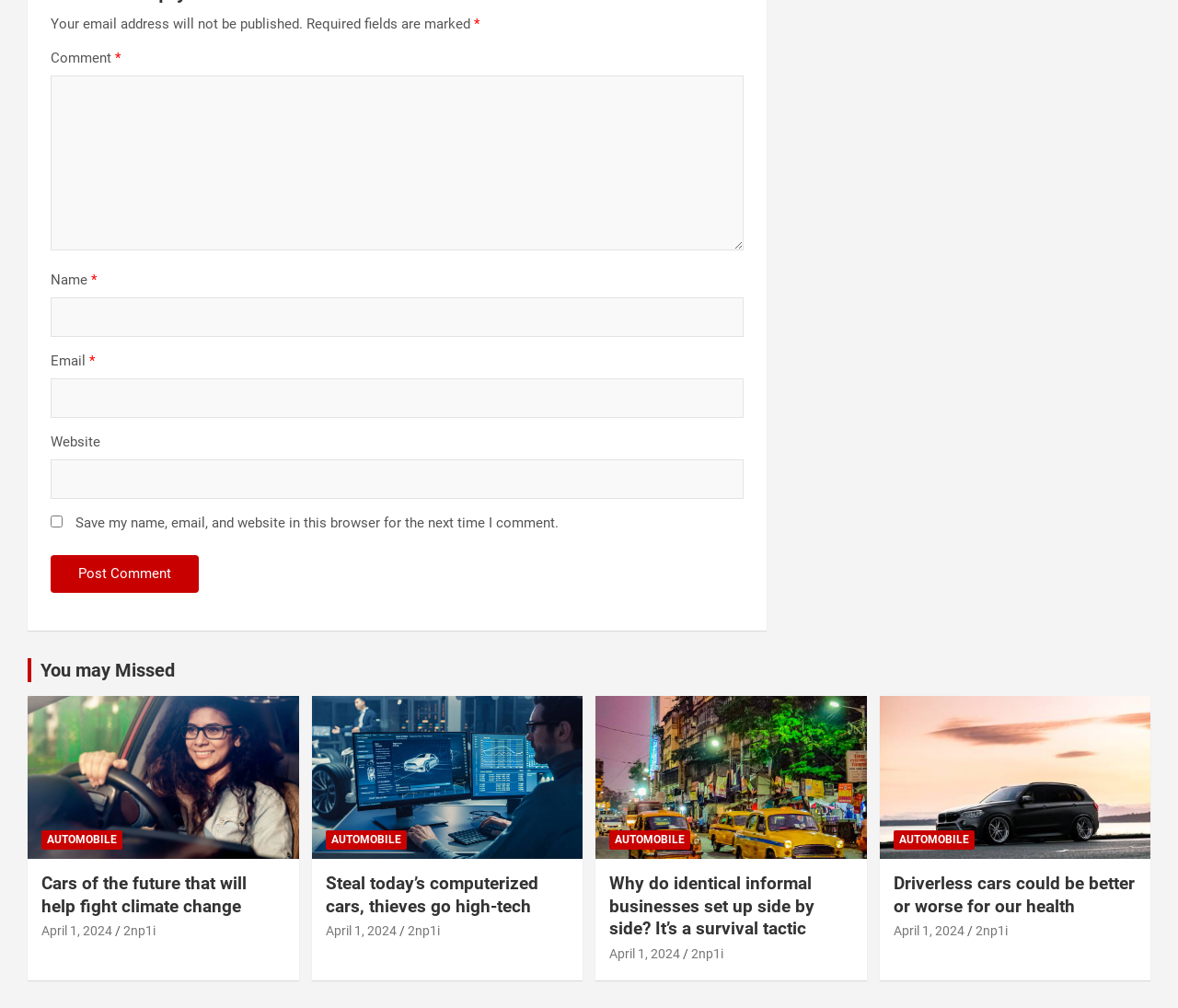Please answer the following question using a single word or phrase: 
What is the date of the articles?

April 1, 2024